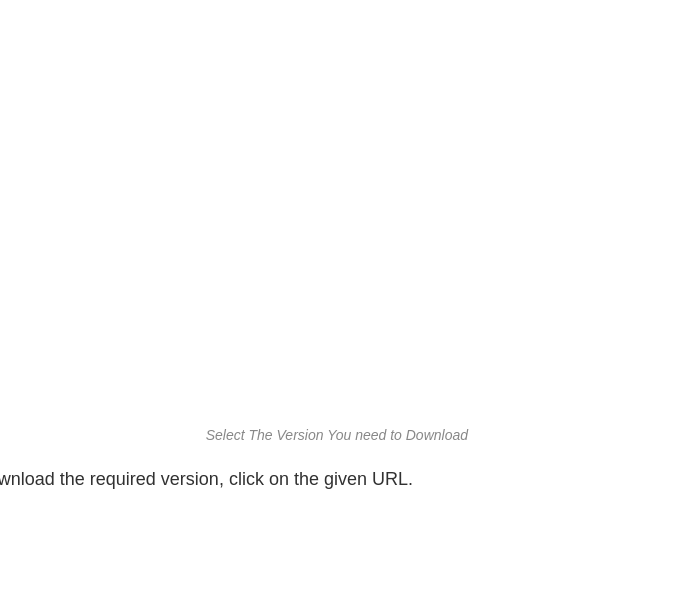What action should users take after selecting a version?
Answer with a single word or phrase, using the screenshot for reference.

Click on the provided URL